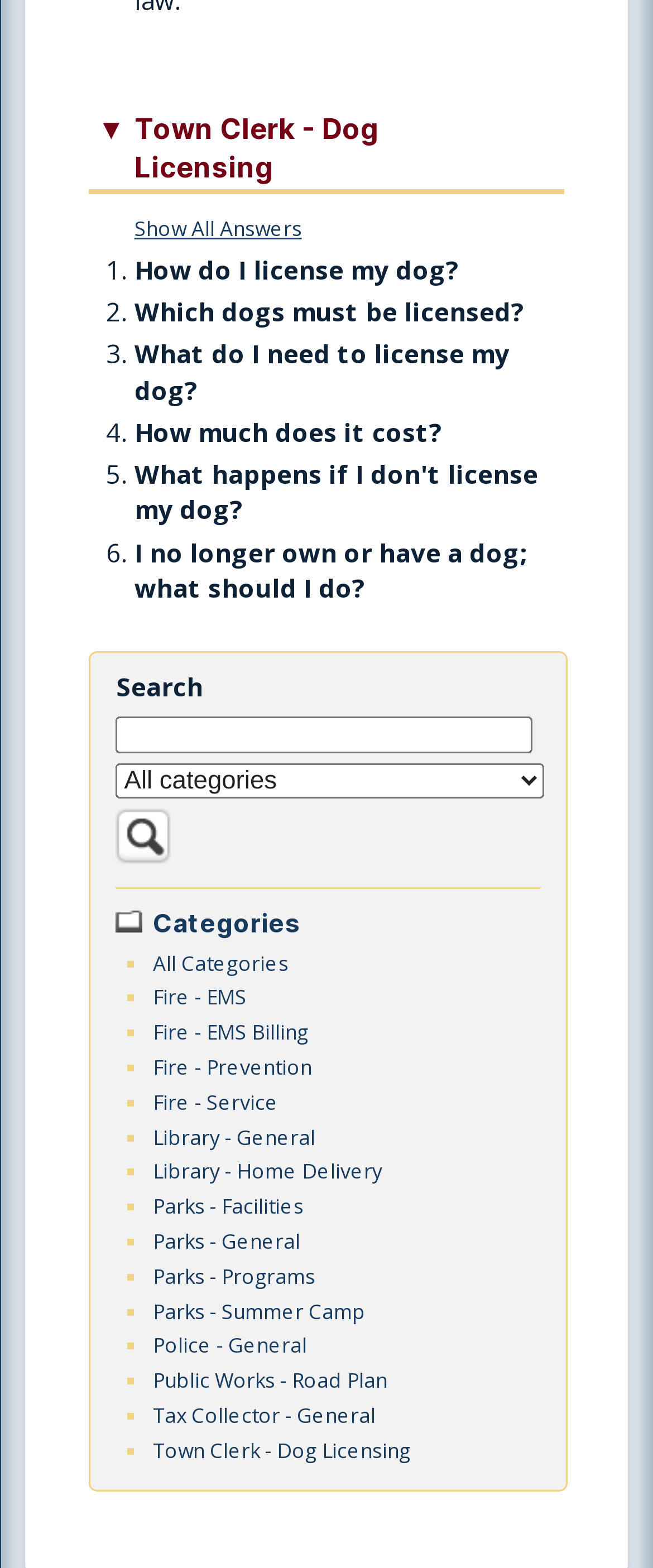What is the last question about dog licensing?
Use the image to answer the question with a single word or phrase.

I no longer own or have a dog; what should I do?